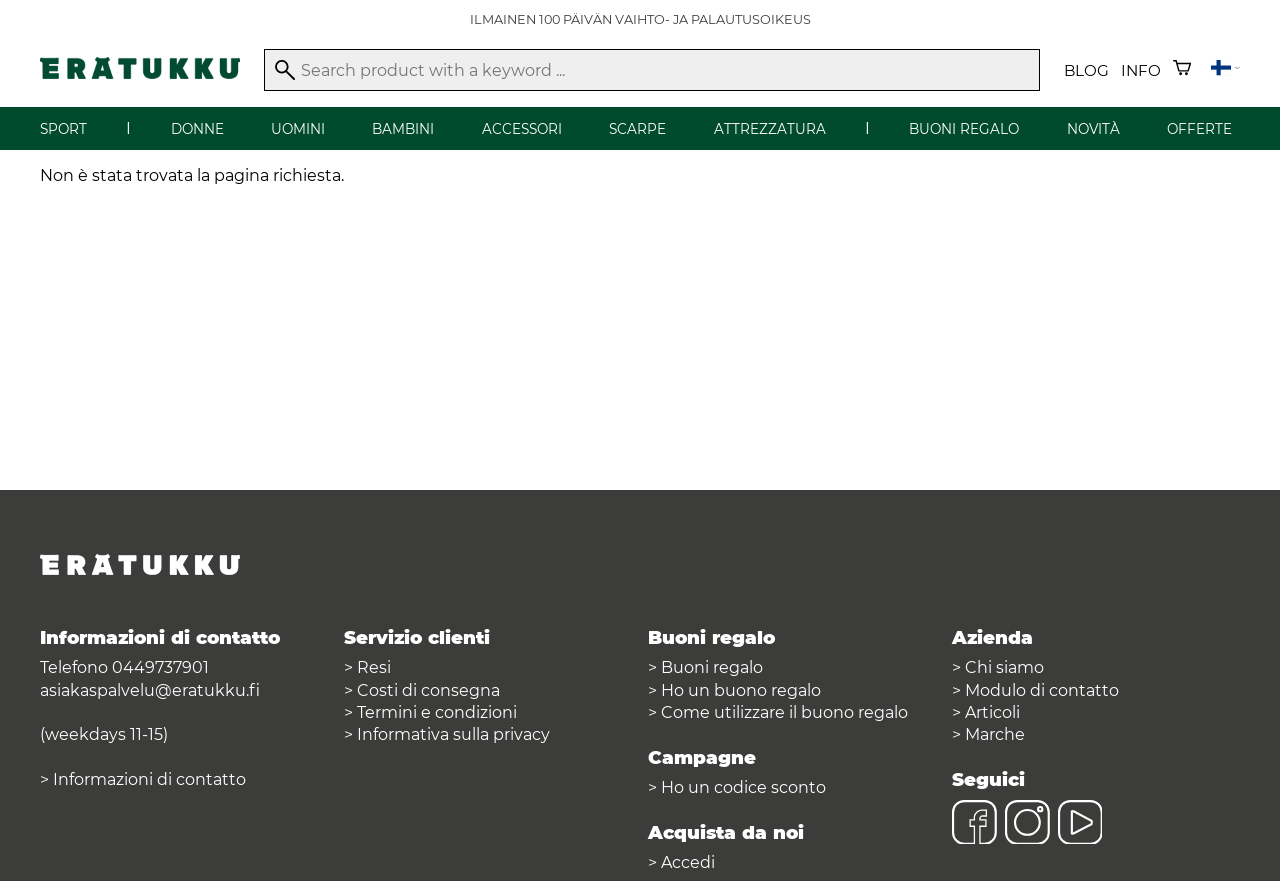Locate the bounding box coordinates of the element that should be clicked to execute the following instruction: "Go to blog".

[0.831, 0.069, 0.866, 0.09]